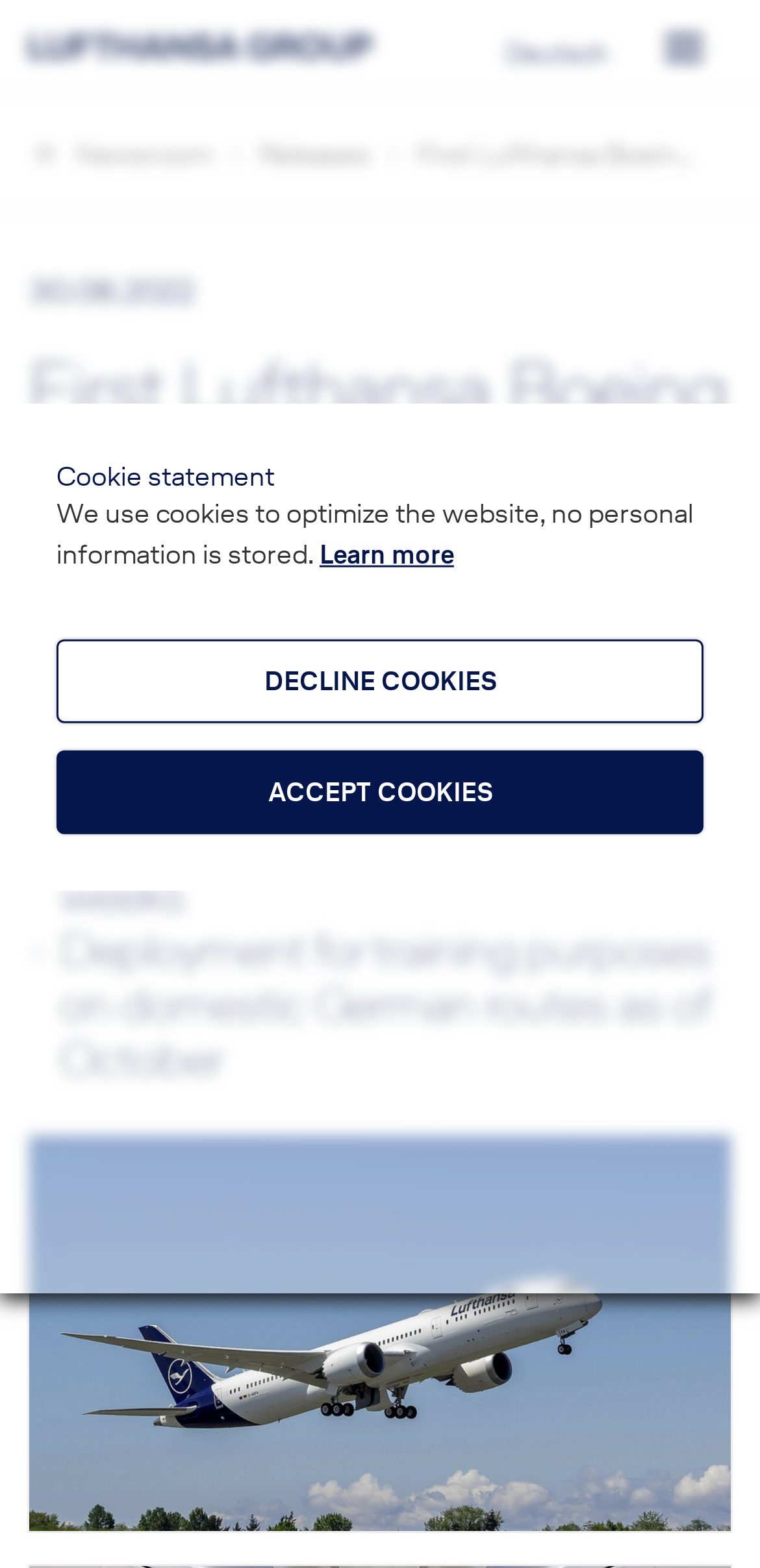Please determine the bounding box coordinates, formatted as (top-left x, top-left y, bottom-right x, bottom-right y), with all values as floating point numbers between 0 and 1. Identify the bounding box of the region described as: Terms & Conditions

None